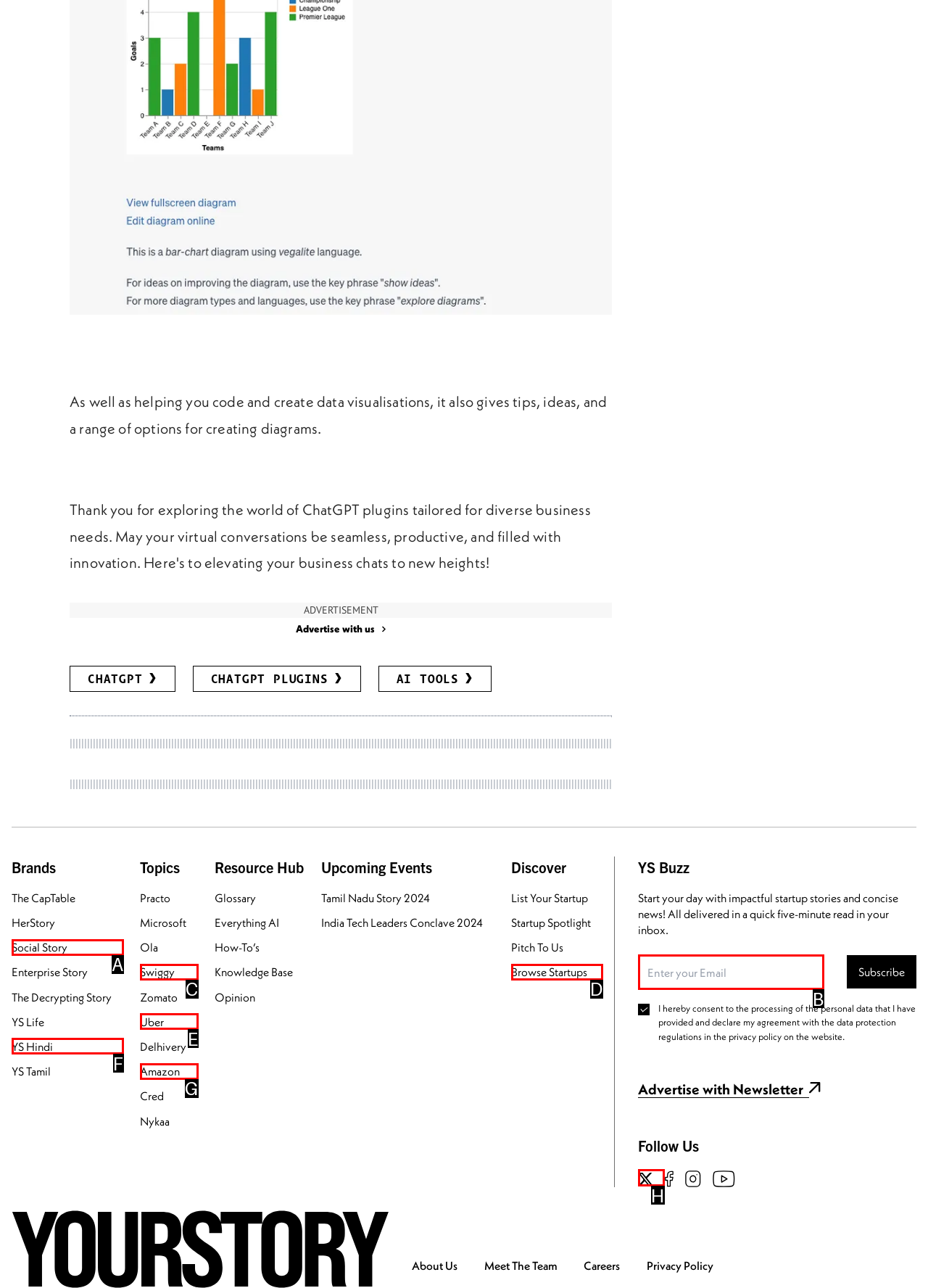Determine the right option to click to perform this task: Follow on Twitter
Answer with the correct letter from the given choices directly.

H